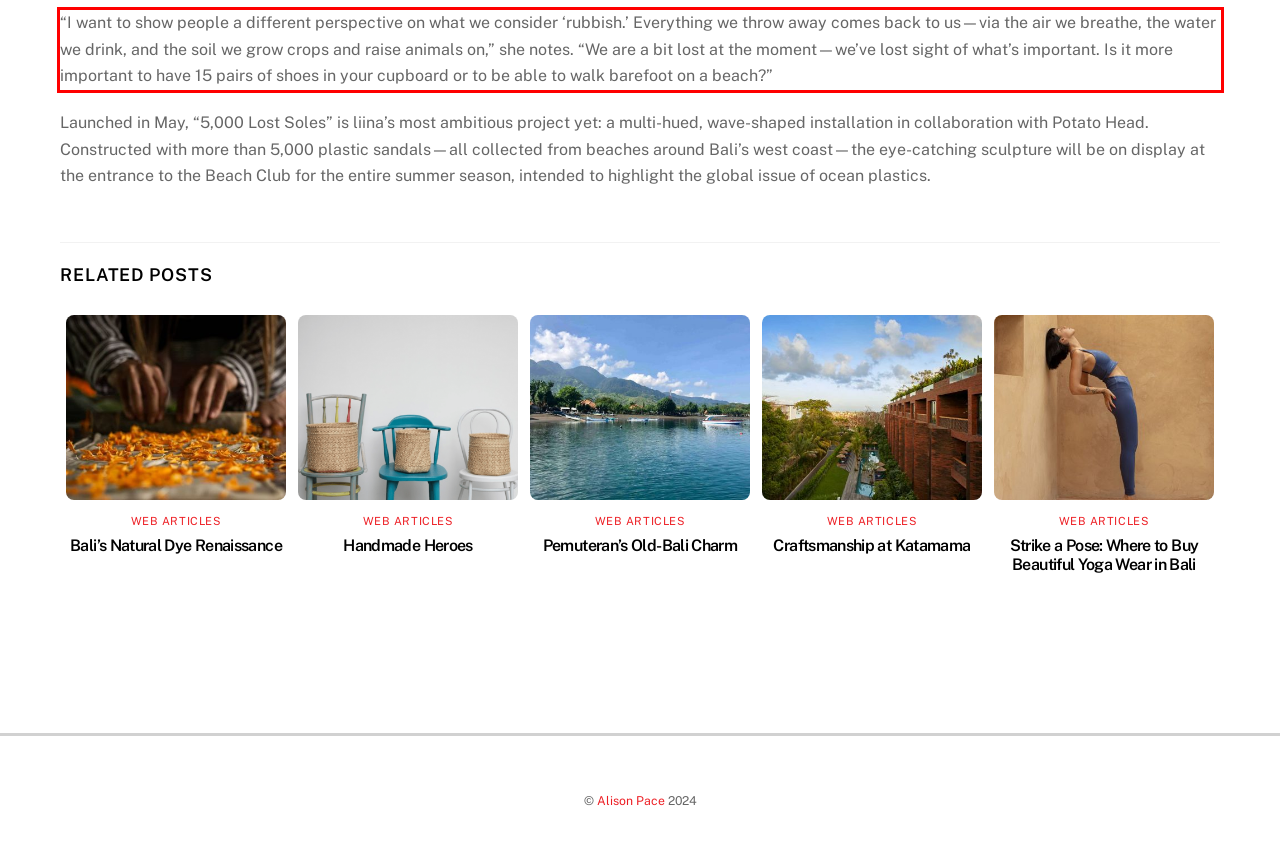Given a screenshot of a webpage with a red bounding box, please identify and retrieve the text inside the red rectangle.

“I want to show people a different perspective on what we consider ‘rubbish.’ Everything we throw away comes back to us—via the air we breathe, the water we drink, and the soil we grow crops and raise animals on,” she notes. “We are a bit lost at the moment—we’ve lost sight of what’s important. Is it more important to have 15 pairs of shoes in your cupboard or to be able to walk barefoot on a beach?”